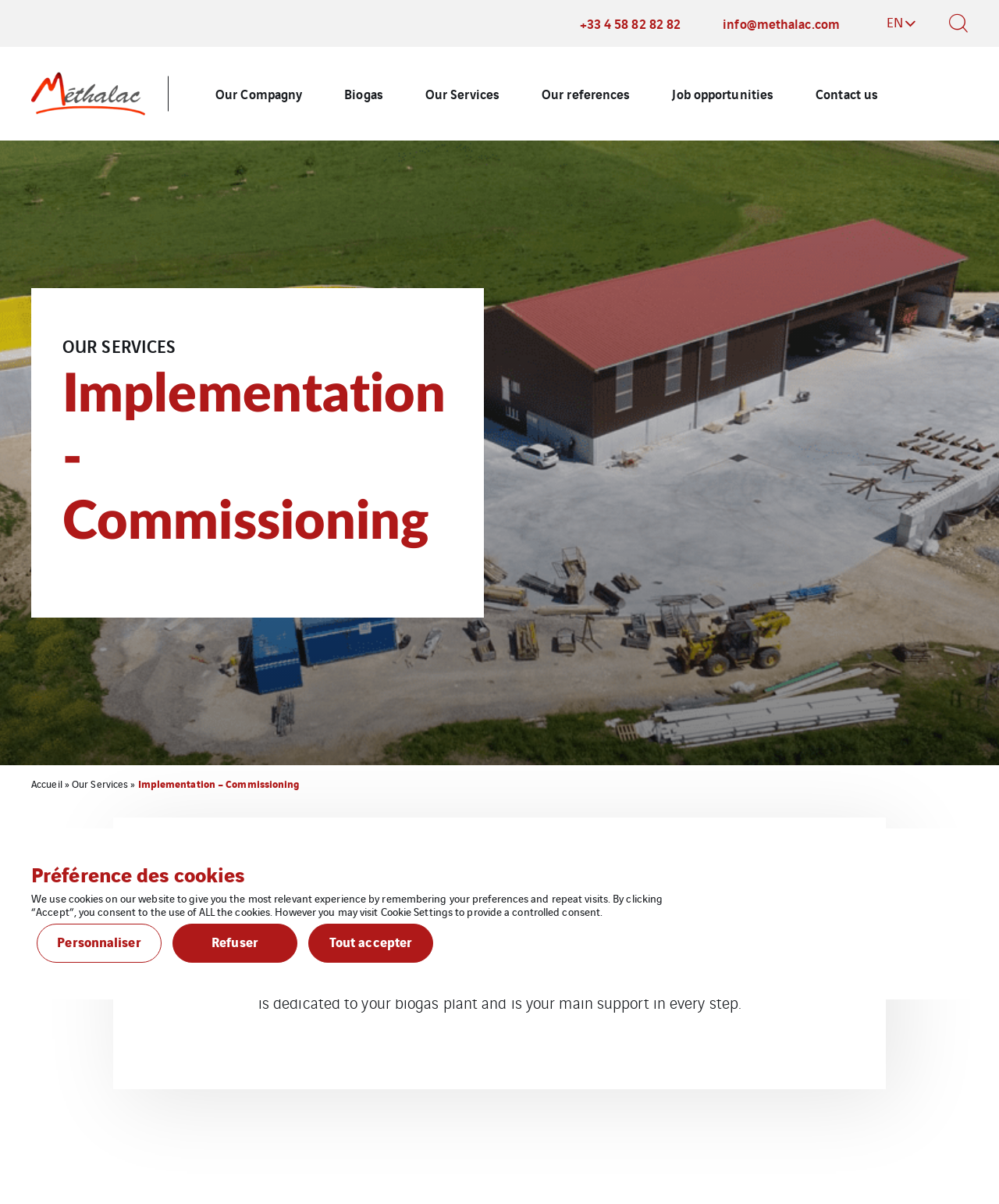Could you provide the bounding box coordinates for the portion of the screen to click to complete this instruction: "Learn about the company"?

[0.216, 0.039, 0.303, 0.117]